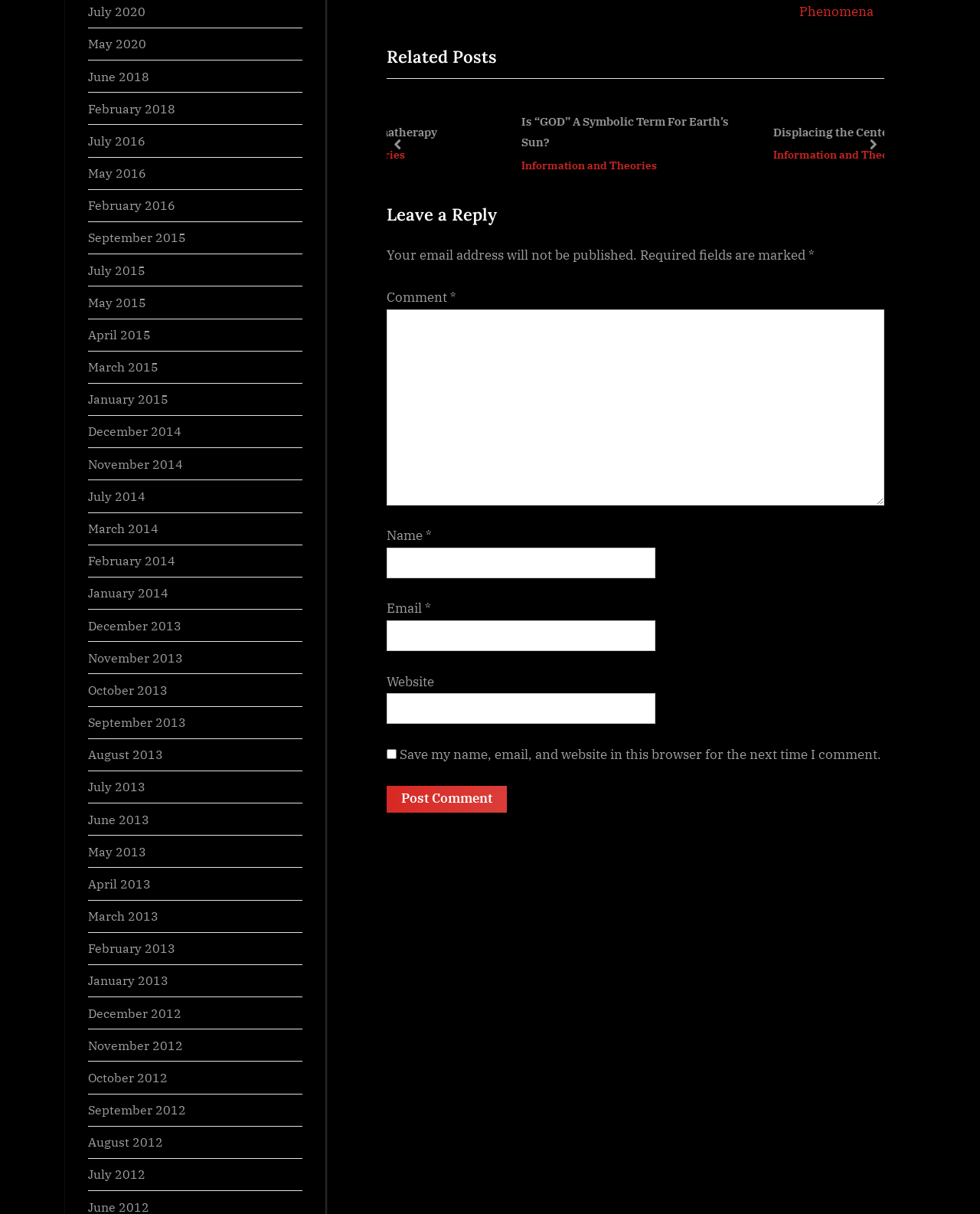Find the bounding box of the web element that fits this description: "September 2015".

[0.09, 0.189, 0.19, 0.202]